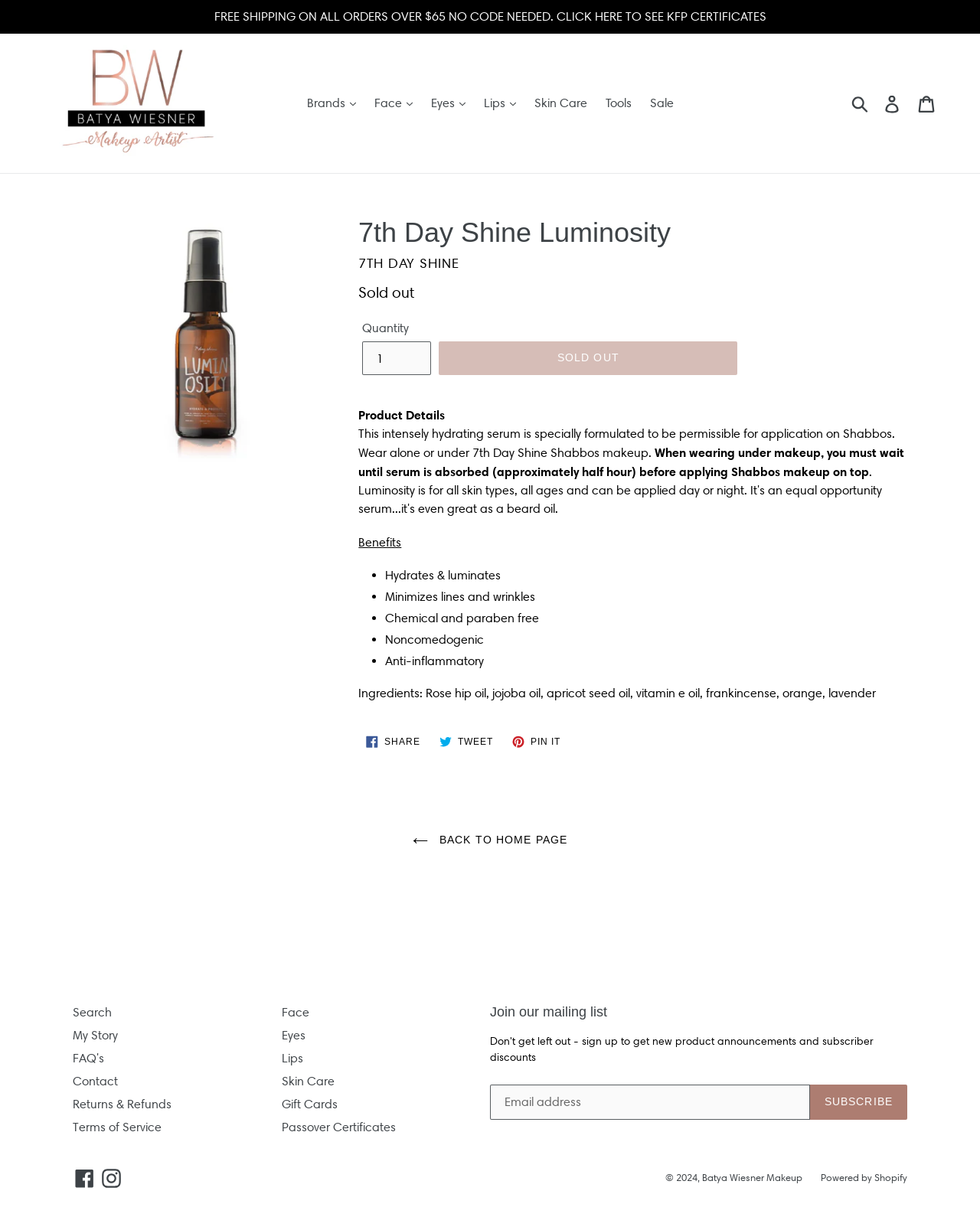What is the price of the product?
Based on the visual, give a brief answer using one word or a short phrase.

Not specified